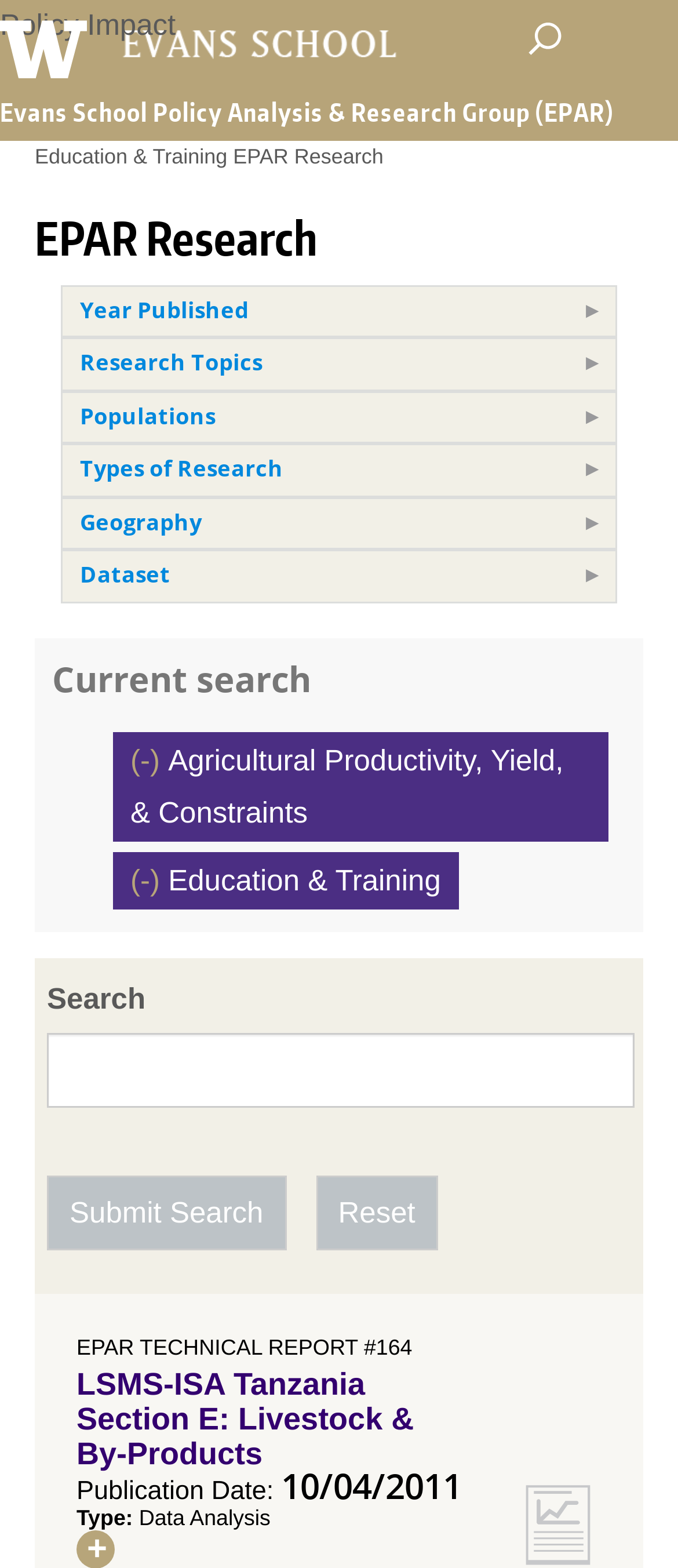Please identify the bounding box coordinates of the element's region that I should click in order to complete the following instruction: "Submit search query". The bounding box coordinates consist of four float numbers between 0 and 1, i.e., [left, top, right, bottom].

[0.069, 0.75, 0.422, 0.798]